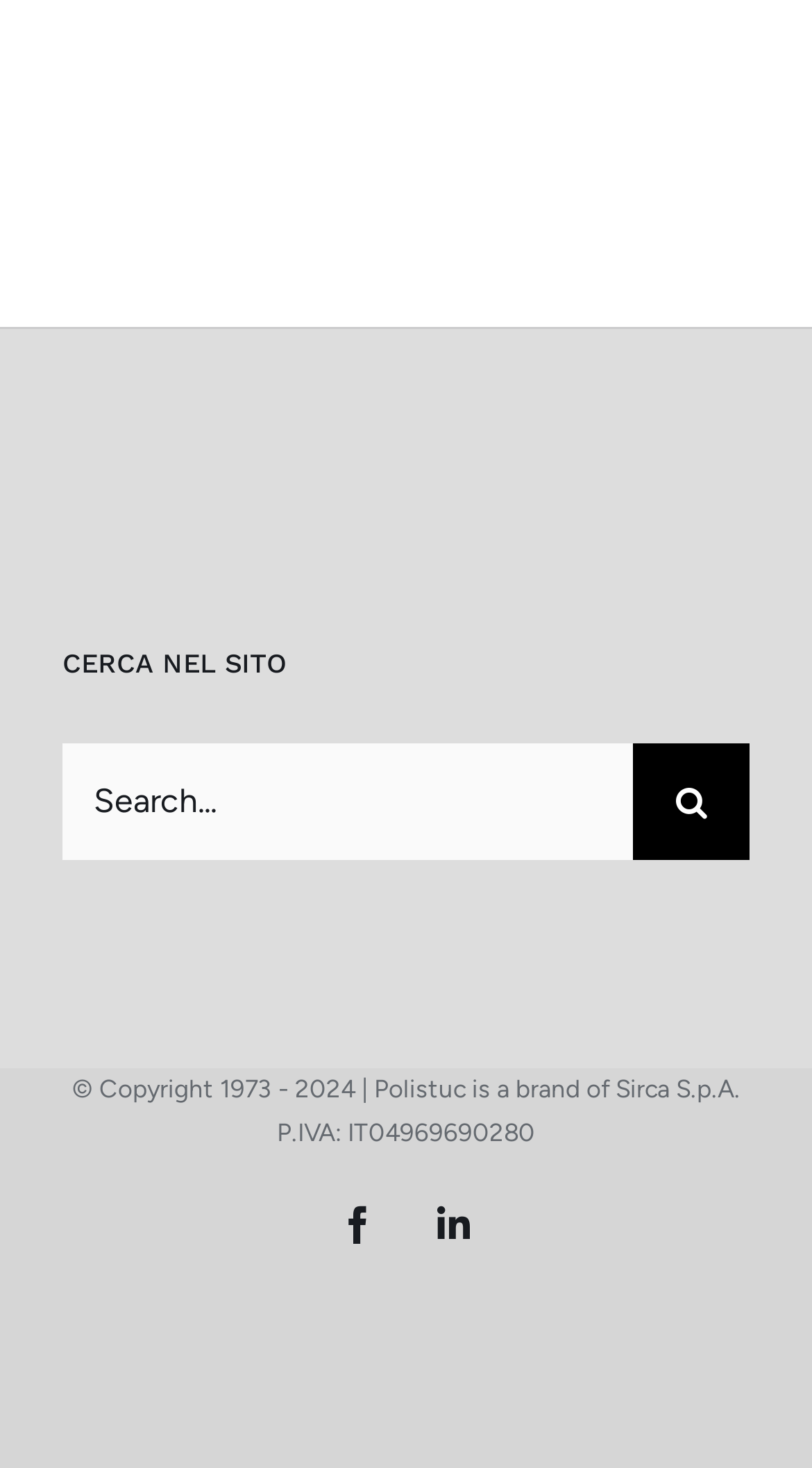Predict the bounding box for the UI component with the following description: "Facebook".

[0.395, 0.808, 0.487, 0.86]